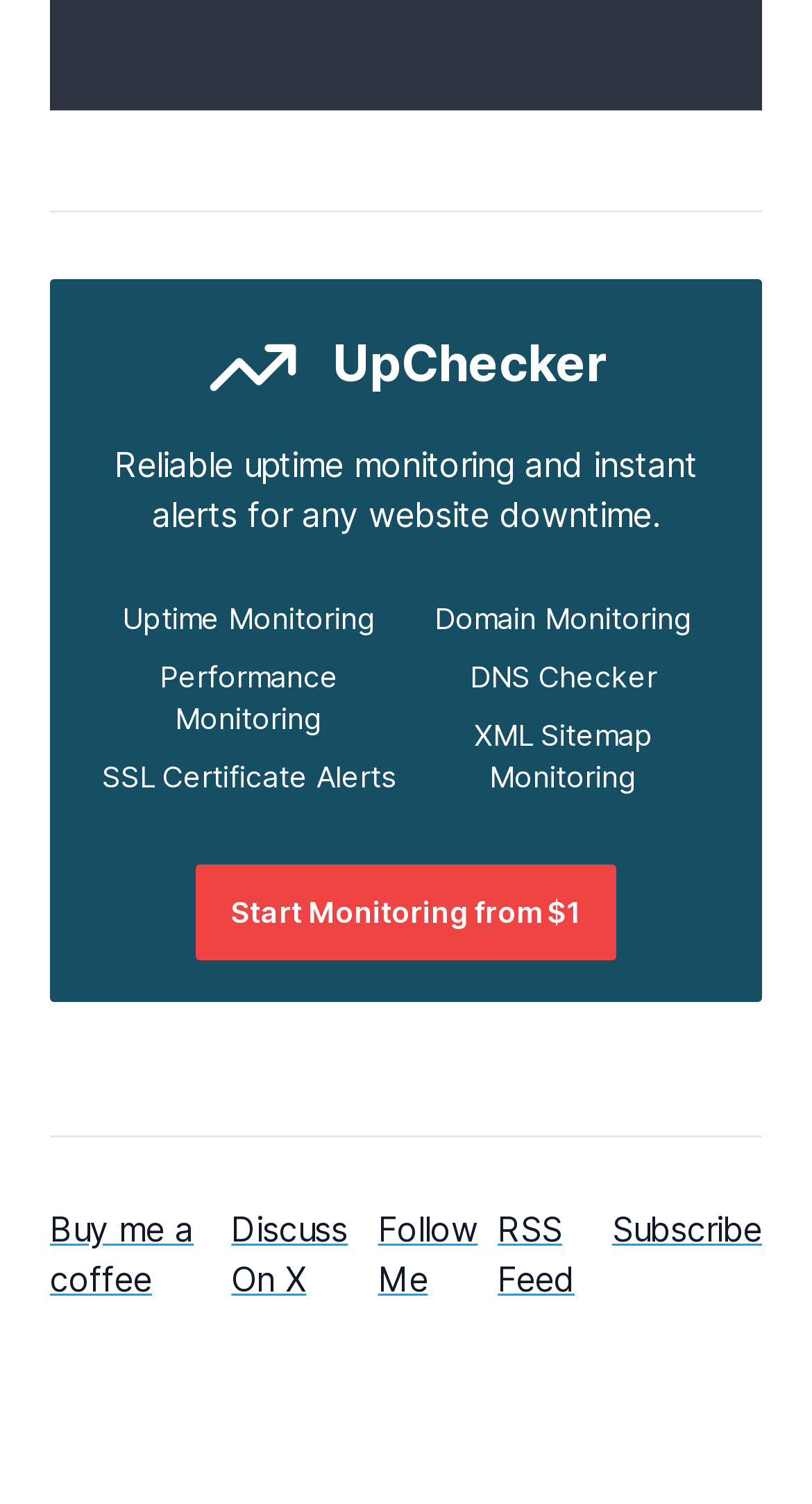What is the main purpose of this website?
Could you answer the question with a detailed and thorough explanation?

Based on the heading 'UpChecker' and the static text 'Reliable uptime monitoring and instant alerts for any website downtime.', it can be inferred that the main purpose of this website is to provide uptime monitoring services.